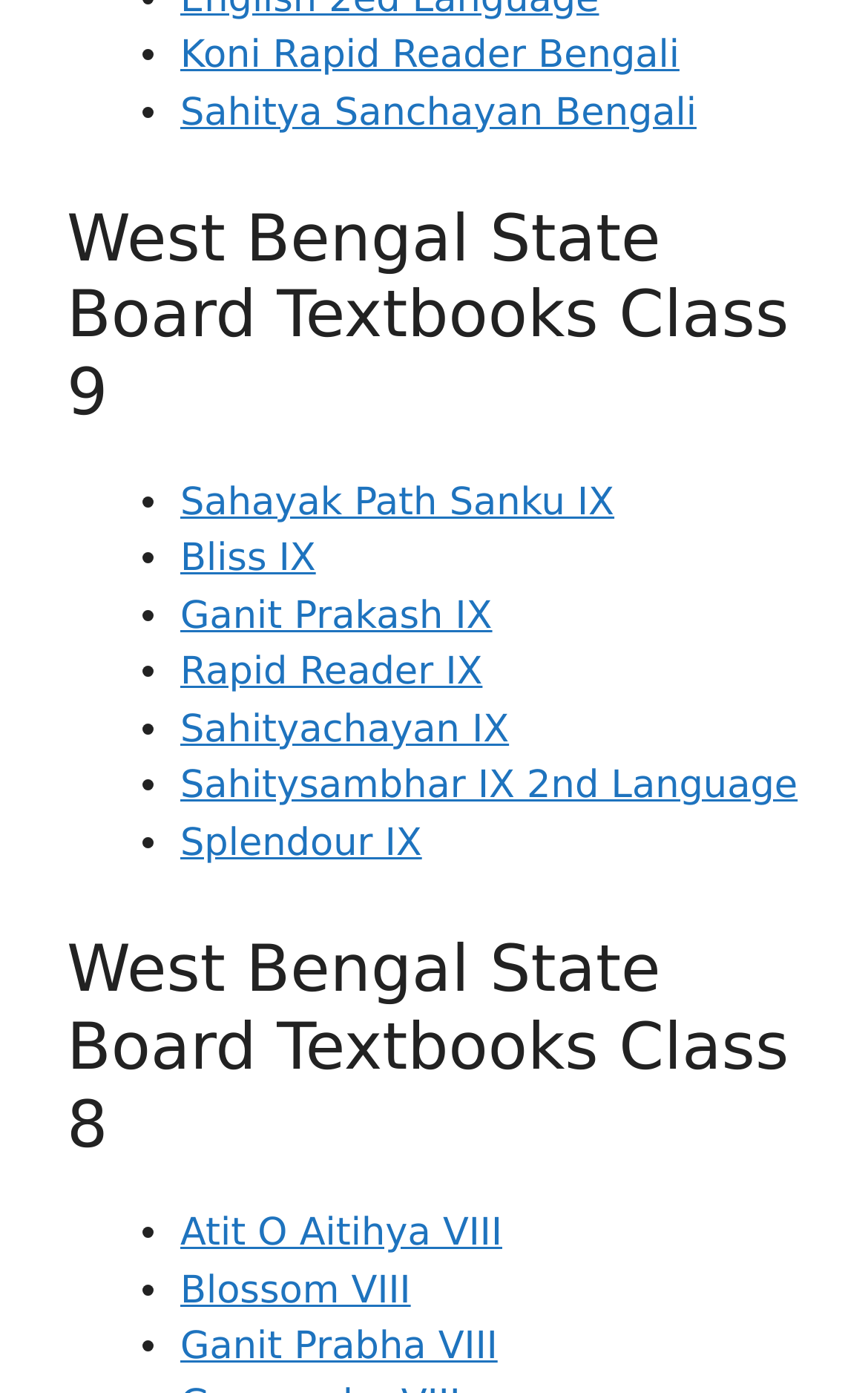Look at the image and answer the question in detail:
What is the class of West Bengal State Board Textbooks?

The webpage contains two headings, 'West Bengal State Board Textbooks Class 9' and 'West Bengal State Board Textbooks Class 8', which indicate that the textbooks are for Class 9 and Class 8 students.